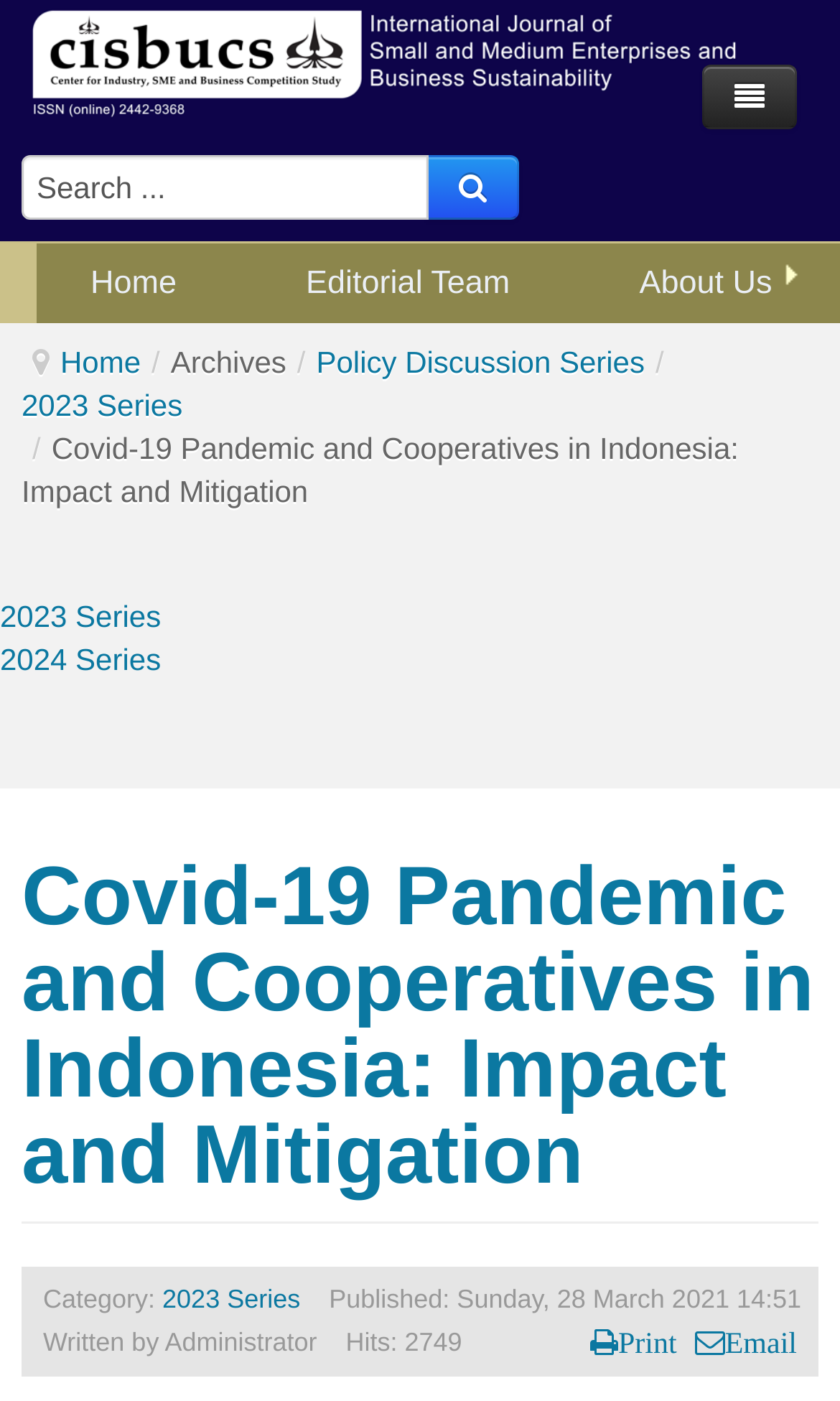Identify the coordinates of the bounding box for the element that must be clicked to accomplish the instruction: "Search for a keyword".

[0.026, 0.11, 0.51, 0.156]